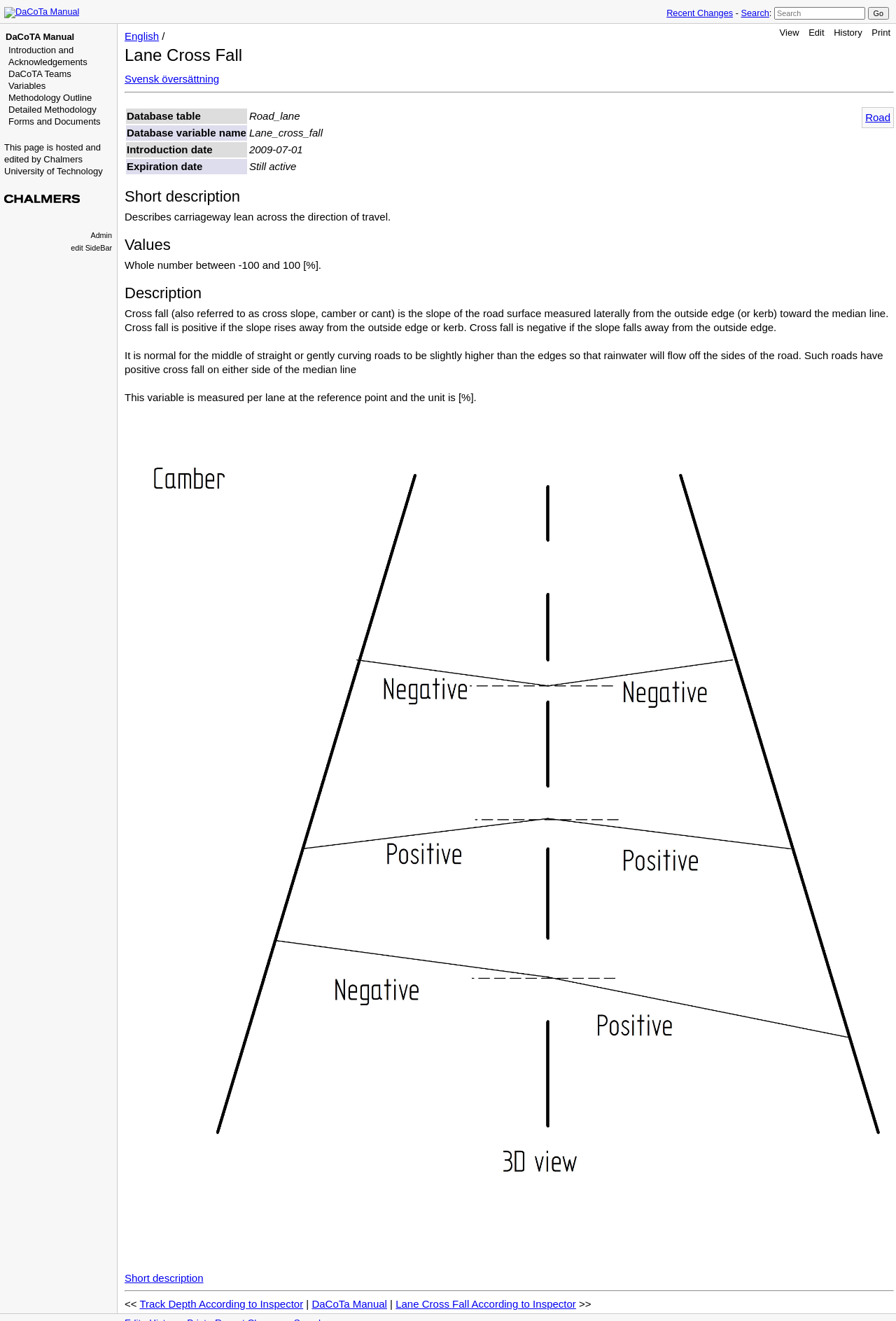Give a comprehensive overview of the webpage, including key elements.

The webpage is a manual for DaCoTa, with a focus on the "Lane Cross Fall" topic. At the top, there is a header section with links to "DaCoTa Manual", "Recent Changes", "Search", and a search box with a "Go" button. Below this, there is a table of contents with links to various sections, including "Introduction and Acknowledgements", "DaCoTA Teams", "Variables", and more.

The main content area is divided into several sections. The first section has a heading "Lane Cross Fall" and provides a short description of the topic. Below this, there is a table with three rows, each containing two columns. The columns have headers "Database table", "Database variable name", "Introduction date", and "Expiration date", with corresponding values in each row.

The next section has a heading "Short description" and provides a brief text describing carriageway lean across the direction of travel. This is followed by sections with headings "Values", "Description", and "Description" again, each containing static text that provides more information about the Lane Cross Fall topic.

At the bottom of the page, there is a section with links to related topics, including "Short description", "Track Depth According to Inspector", and "Lane Cross Fall According to Inspector". There are also navigation links to move to the previous or next topic.